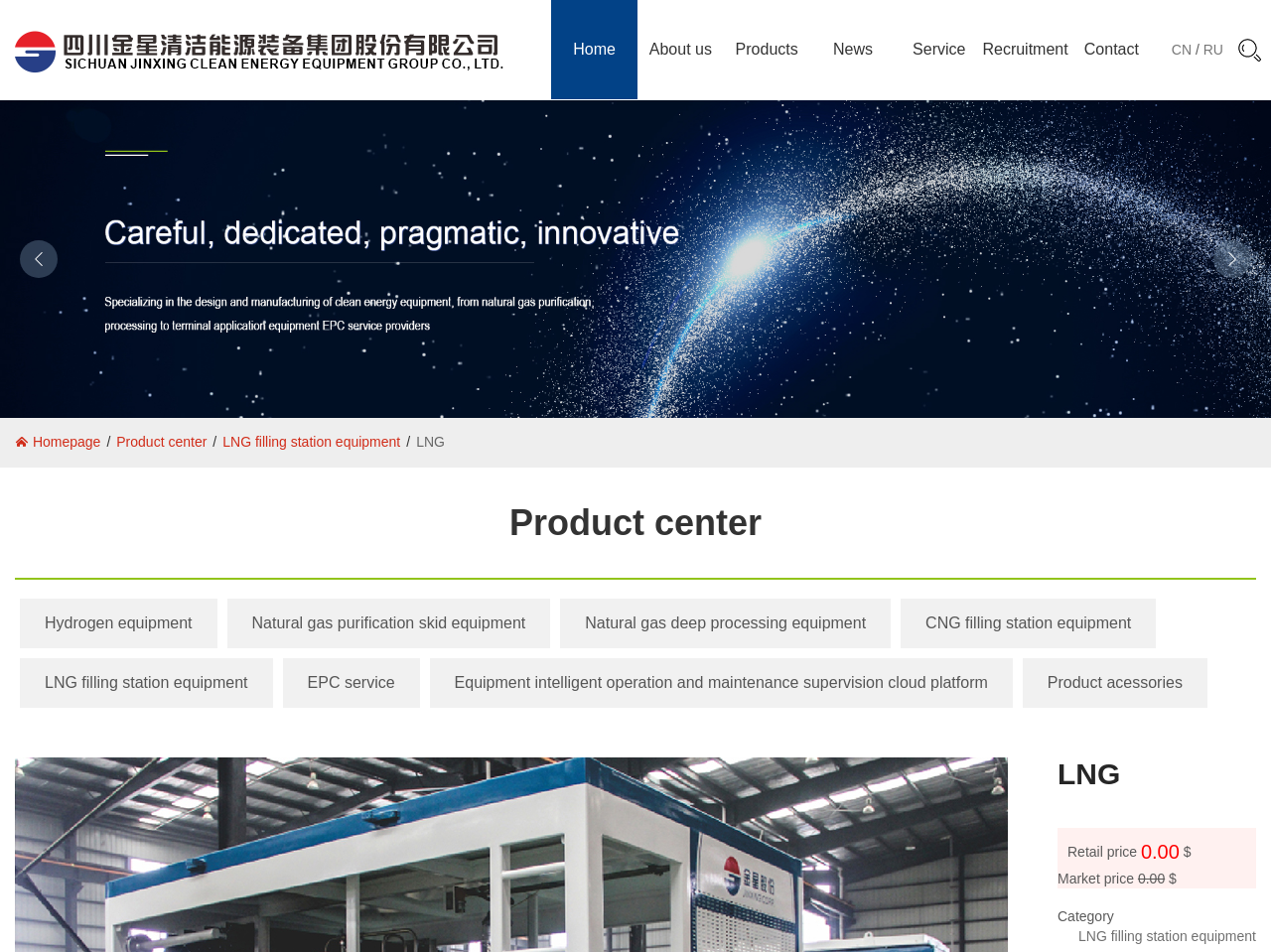Please determine the bounding box coordinates of the element's region to click in order to carry out the following instruction: "Switch to Russian language". The coordinates should be four float numbers between 0 and 1, i.e., [left, top, right, bottom].

[0.947, 0.044, 0.962, 0.06]